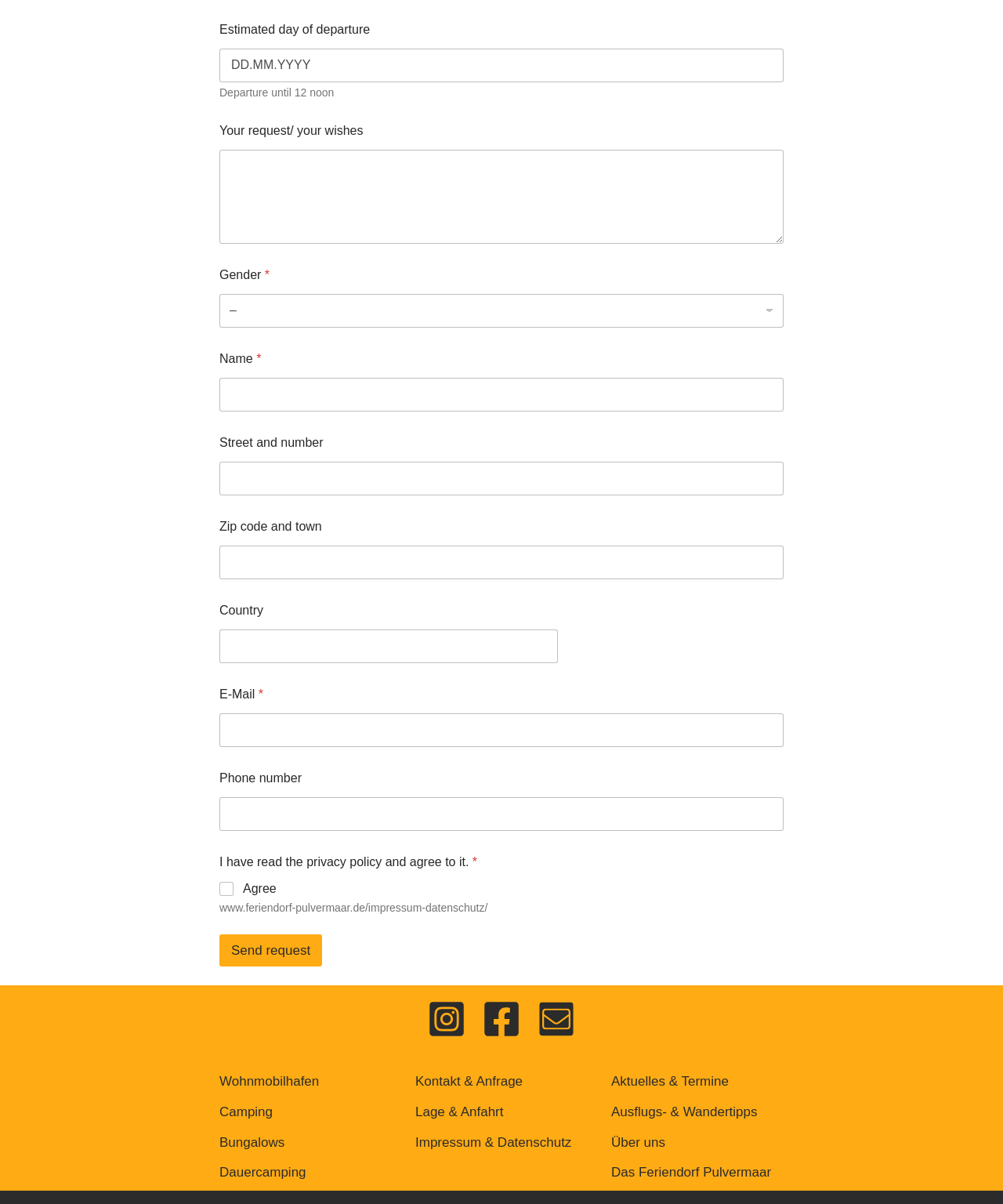Find the bounding box coordinates for the UI element whose description is: "Dauercamping". The coordinates should be four float numbers between 0 and 1, in the format [left, top, right, bottom].

[0.219, 0.968, 0.305, 0.98]